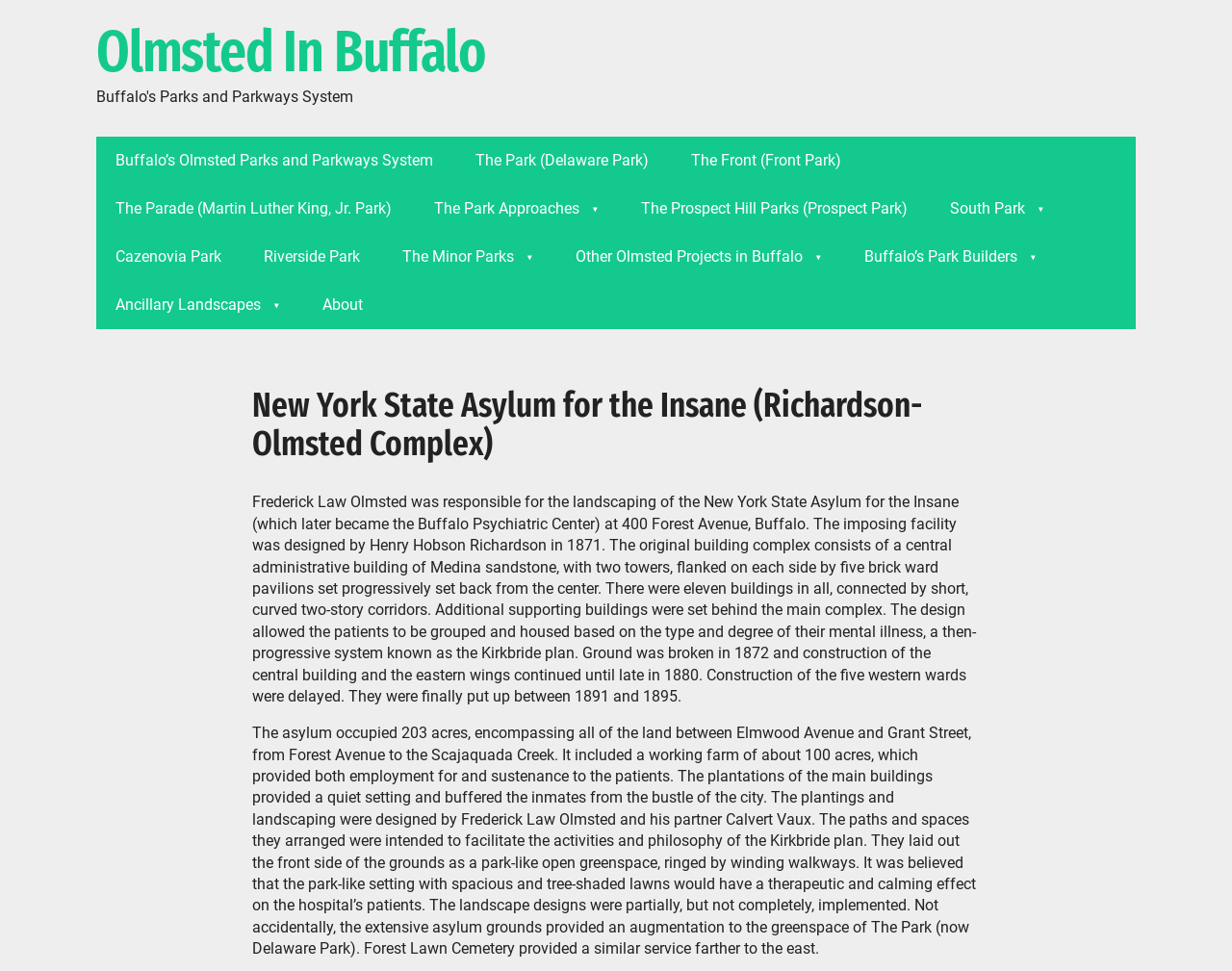Using the format (top-left x, top-left y, bottom-right x, bottom-right y), provide the bounding box coordinates for the described UI element. All values should be floating point numbers between 0 and 1: About

[0.246, 0.29, 0.31, 0.339]